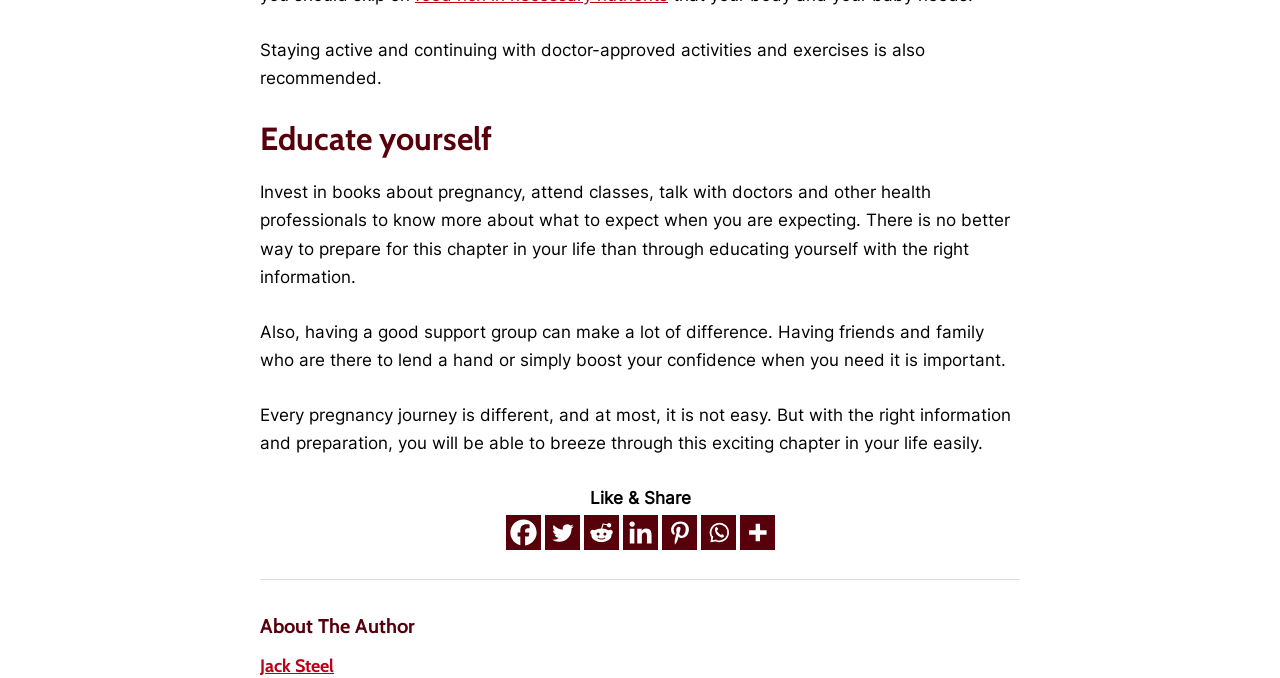From the details in the image, provide a thorough response to the question: How can one prepare for pregnancy?

The webpage suggests that one can prepare for pregnancy by educating themselves with the right information, investing in books, attending classes, and talking with doctors and other health professionals.